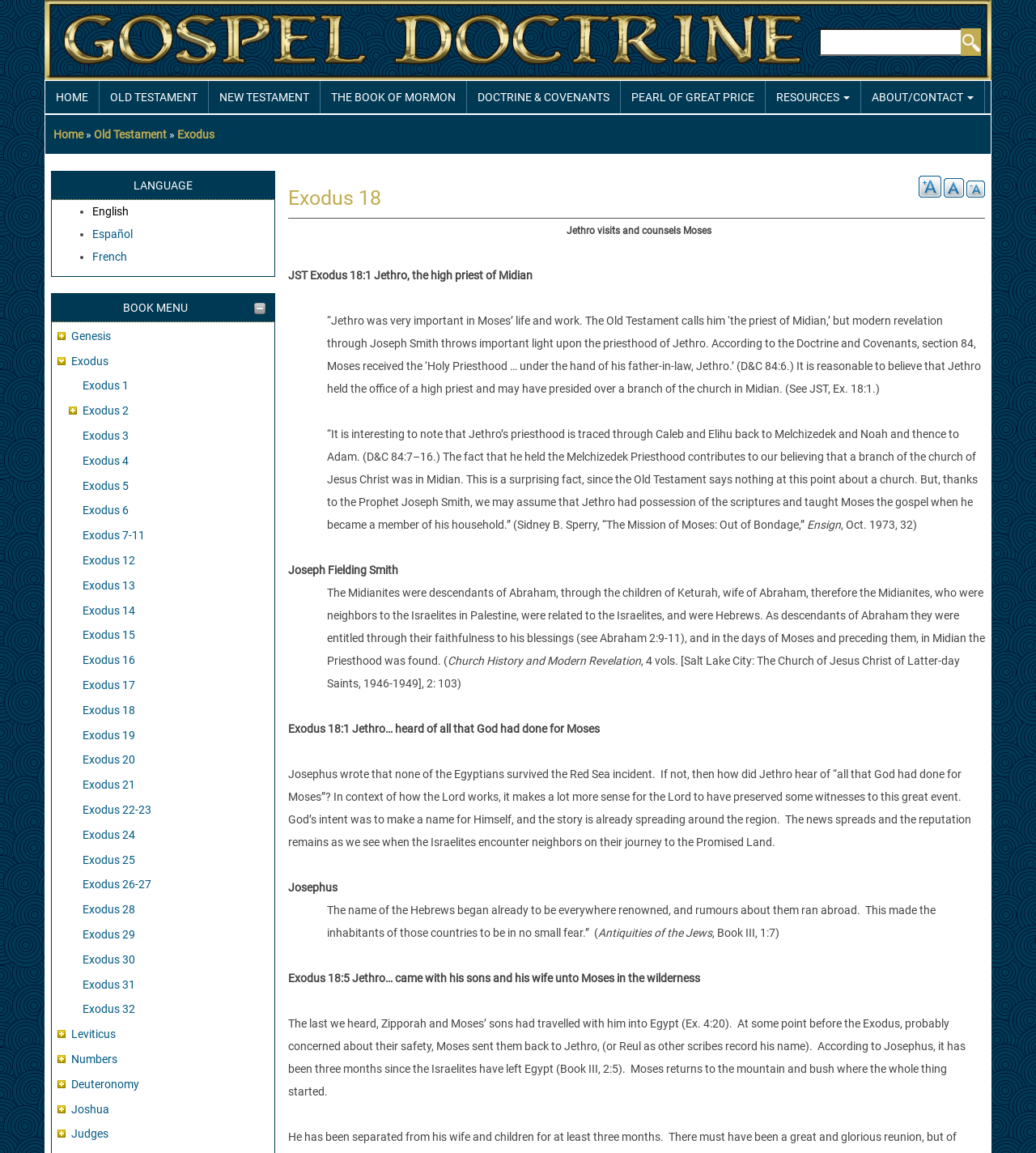Could you highlight the region that needs to be clicked to execute the instruction: "Read Exodus chapter 19"?

[0.08, 0.632, 0.13, 0.643]